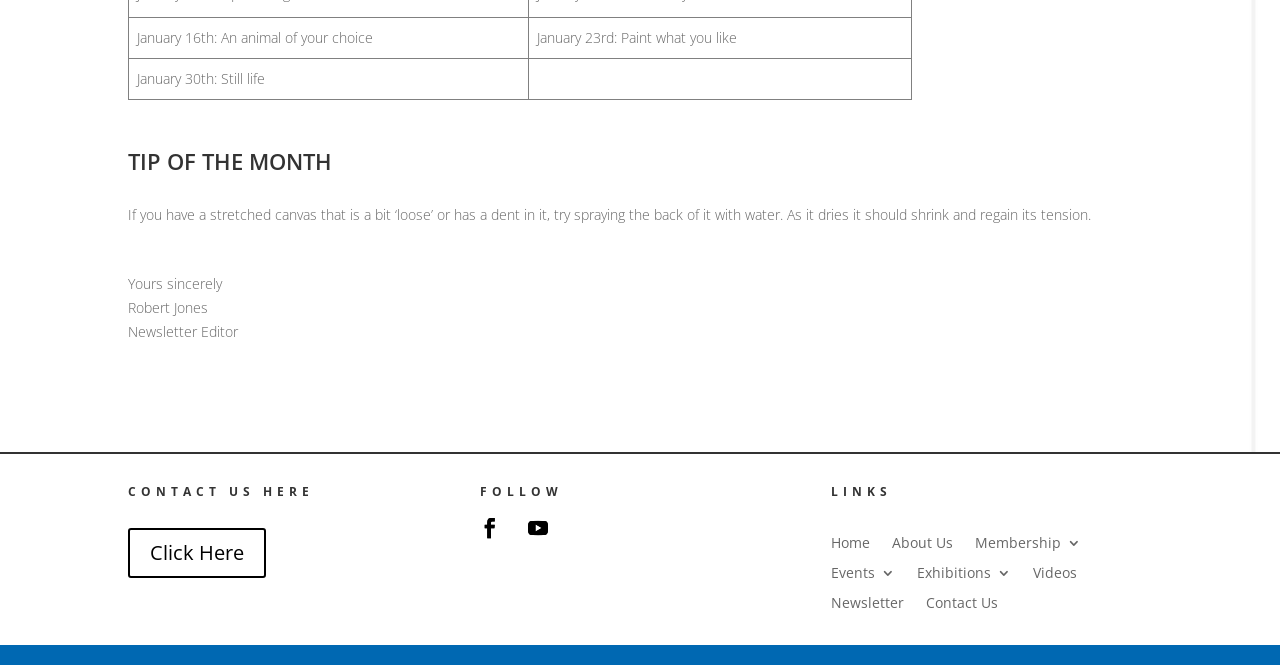Find the bounding box coordinates of the UI element according to this description: "About Us".

[0.697, 0.795, 0.745, 0.828]